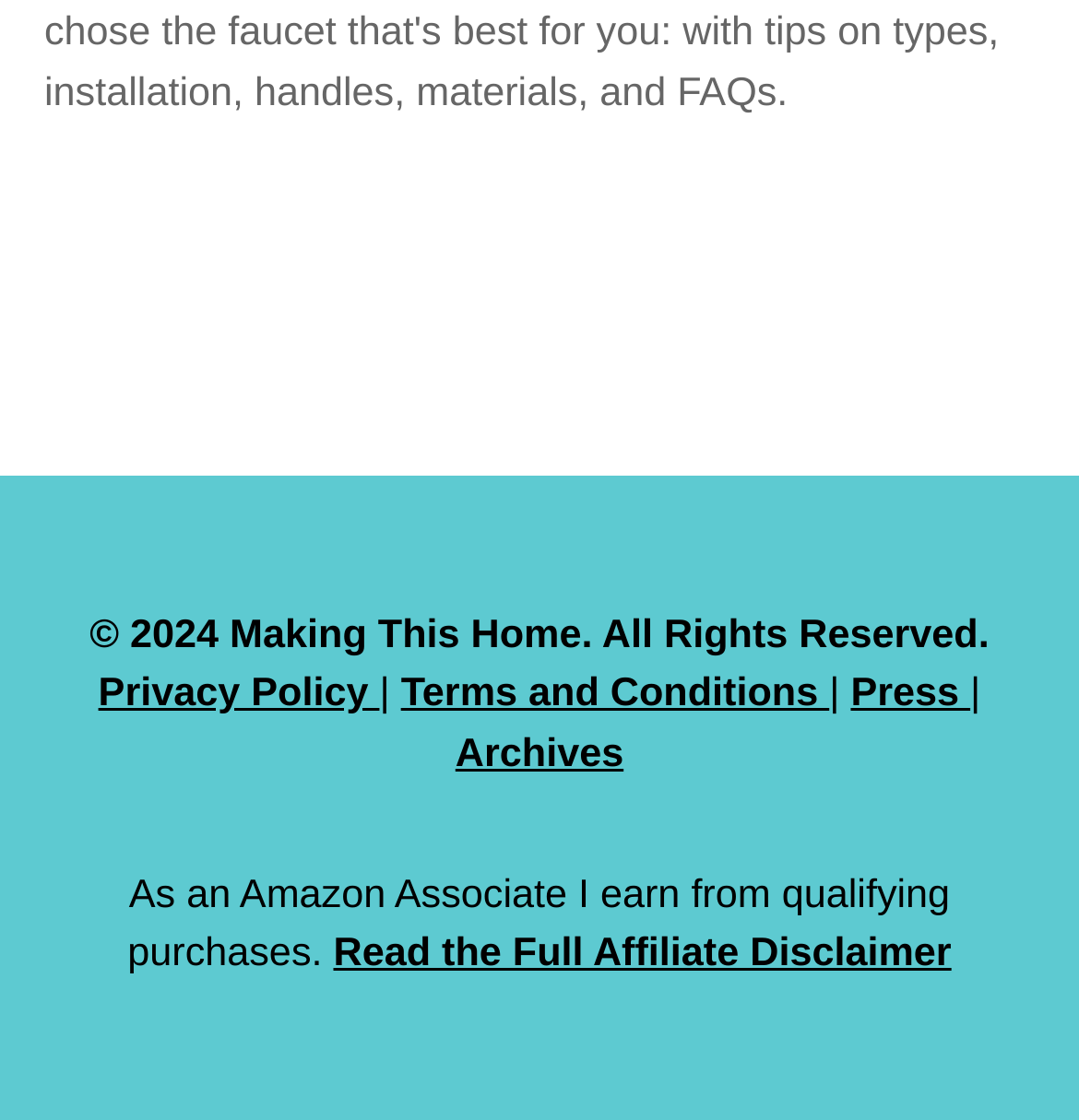Where is the 'Archives' link located? Please answer the question using a single word or phrase based on the image.

Between 'Terms and Conditions' and 'Press'